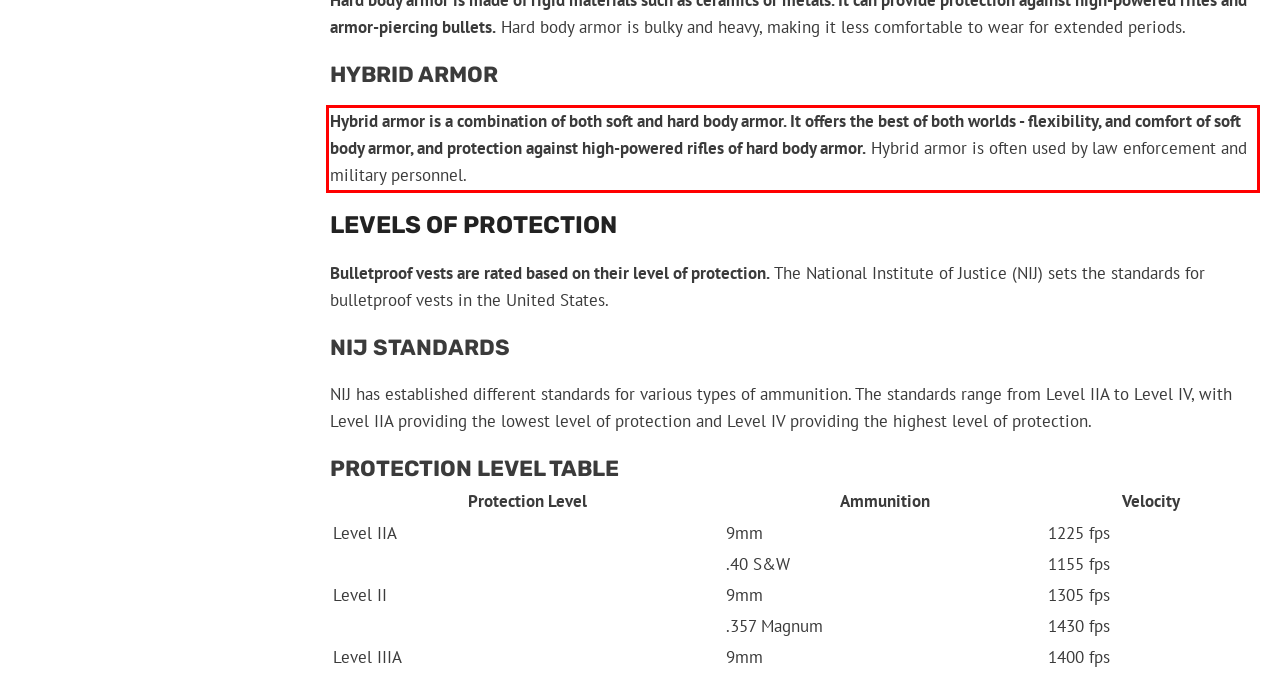Using the provided webpage screenshot, recognize the text content in the area marked by the red bounding box.

Hybrid armor is a combination of both soft and hard body armor. It offers the best of both worlds - flexibility, and comfort of soft body armor, and protection against high-powered rifles of hard body armor. Hybrid armor is often used by law enforcement and military personnel.